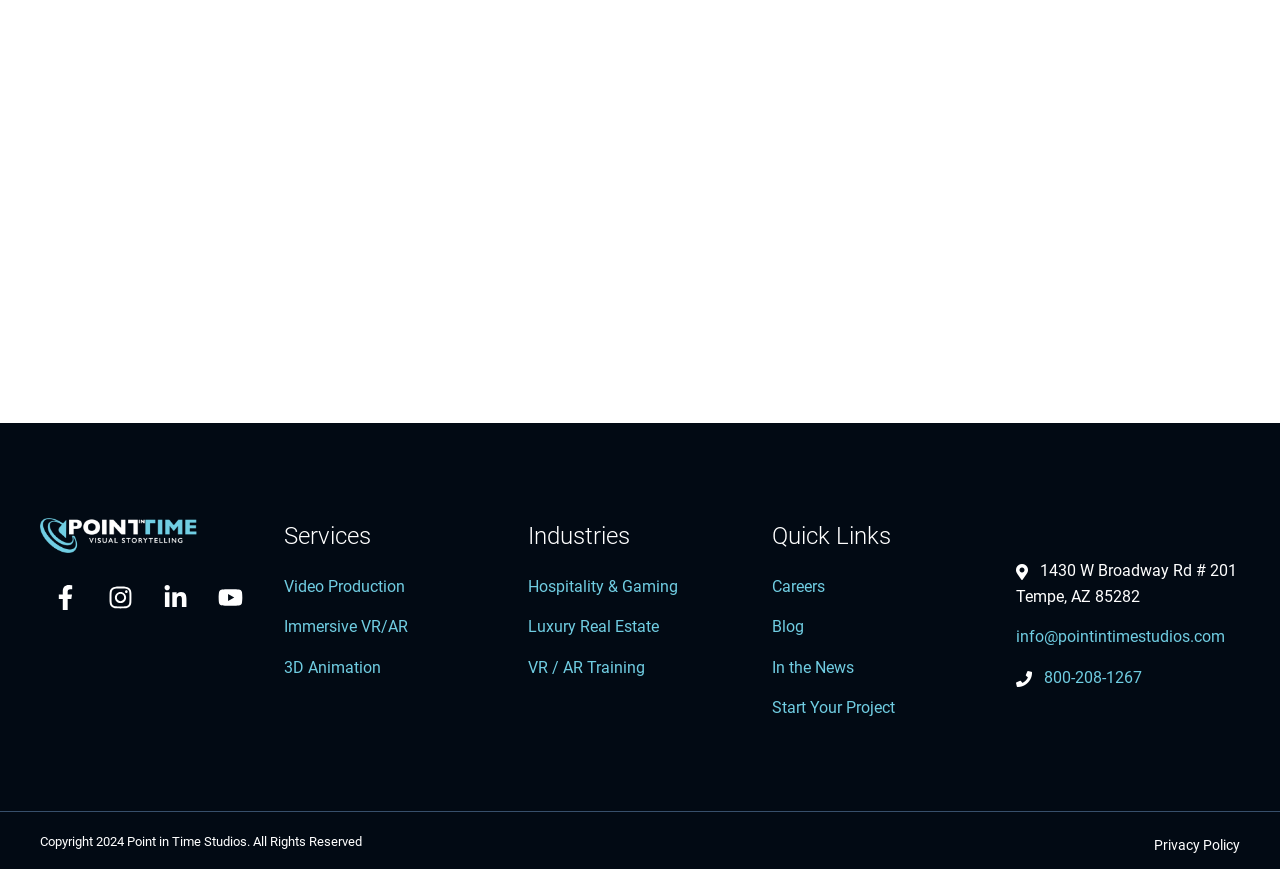Determine the bounding box coordinates of the element's region needed to click to follow the instruction: "View Facebook page". Provide these coordinates as four float numbers between 0 and 1, formatted as [left, top, right, bottom].

[0.031, 0.659, 0.07, 0.717]